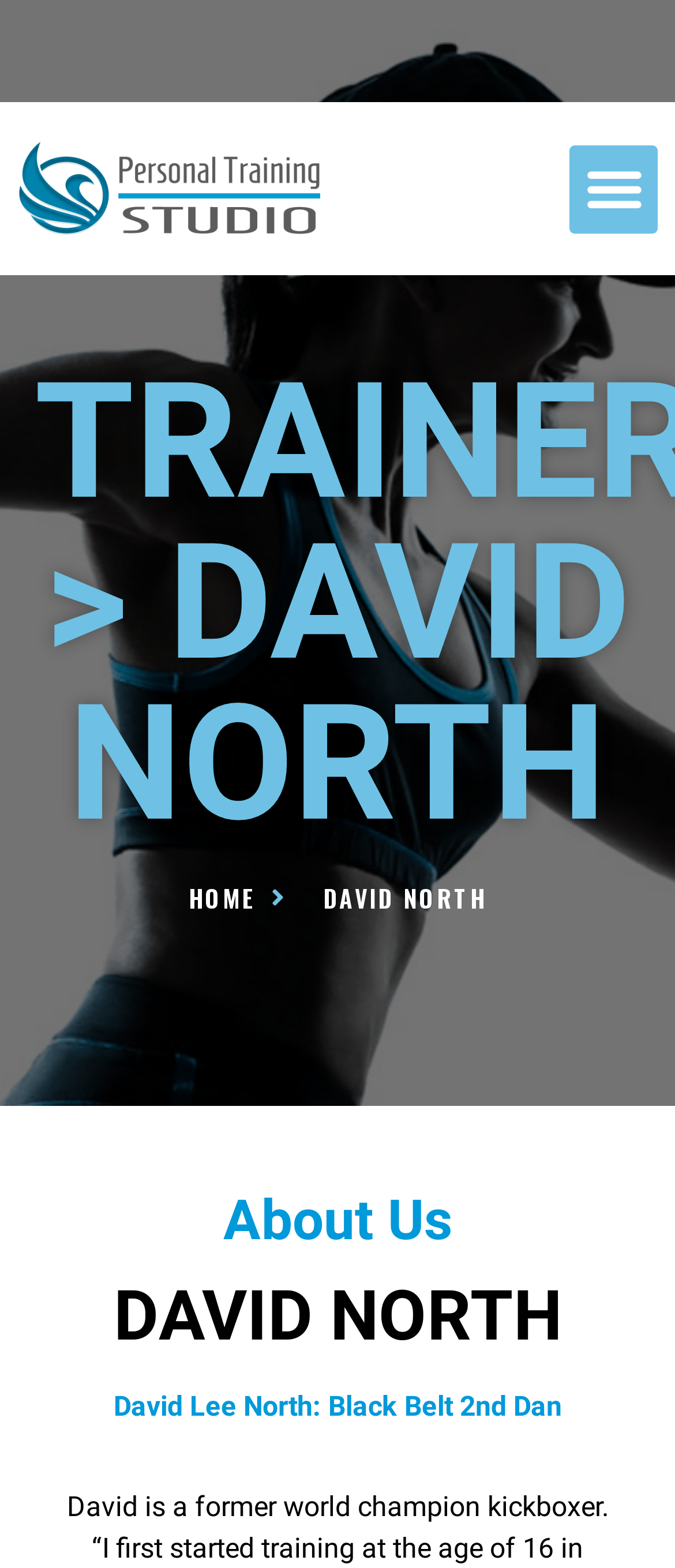What is the trainer's profession?
Answer the question in as much detail as possible.

I found the trainer's profession by looking at the static text element with the text 'David is a former world champion kickboxer.' which is located below the trainer's name.